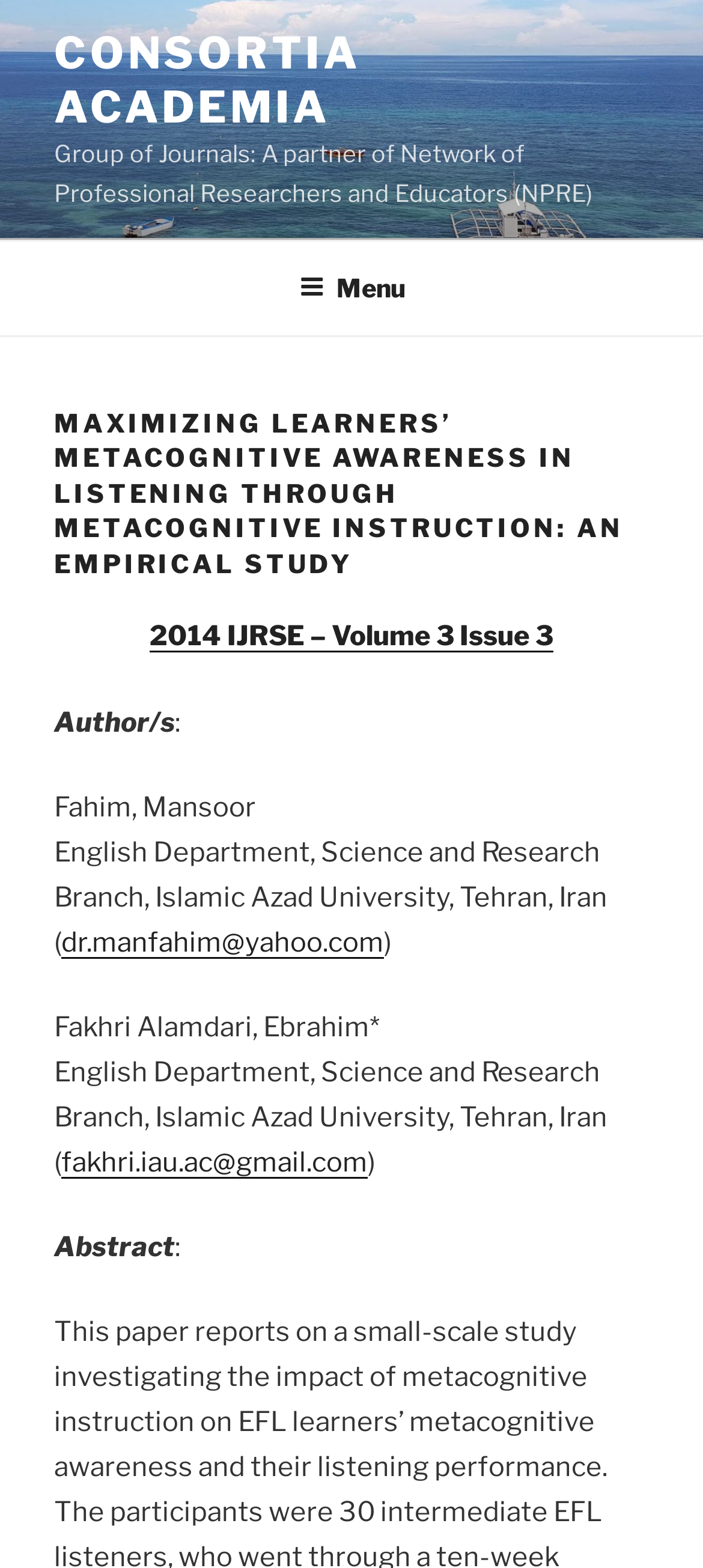Provide the bounding box coordinates of the HTML element described as: "Tony DuShane’s Writing Workshop #278". The bounding box coordinates should be four float numbers between 0 and 1, i.e., [left, top, right, bottom].

None